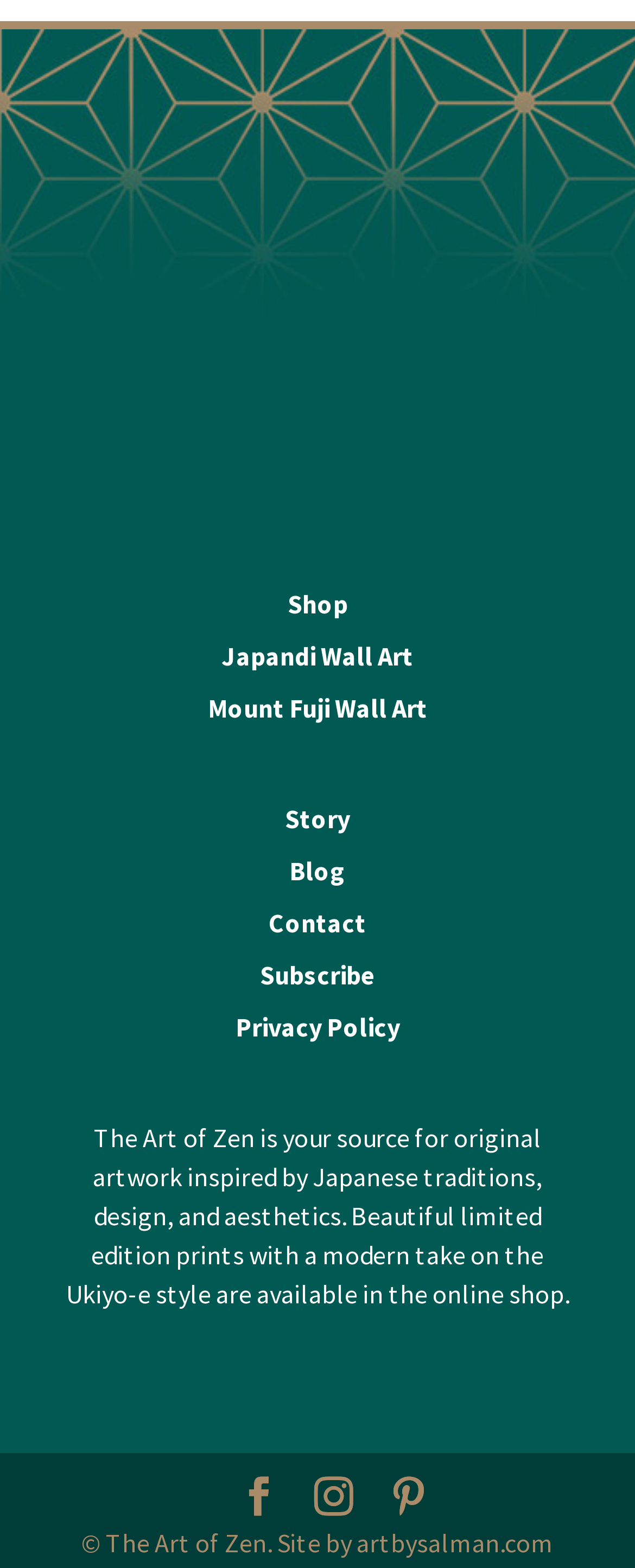Specify the bounding box coordinates (top-left x, top-left y, bottom-right x, bottom-right y) of the UI element in the screenshot that matches this description: Privacy Policy

[0.371, 0.645, 0.629, 0.666]